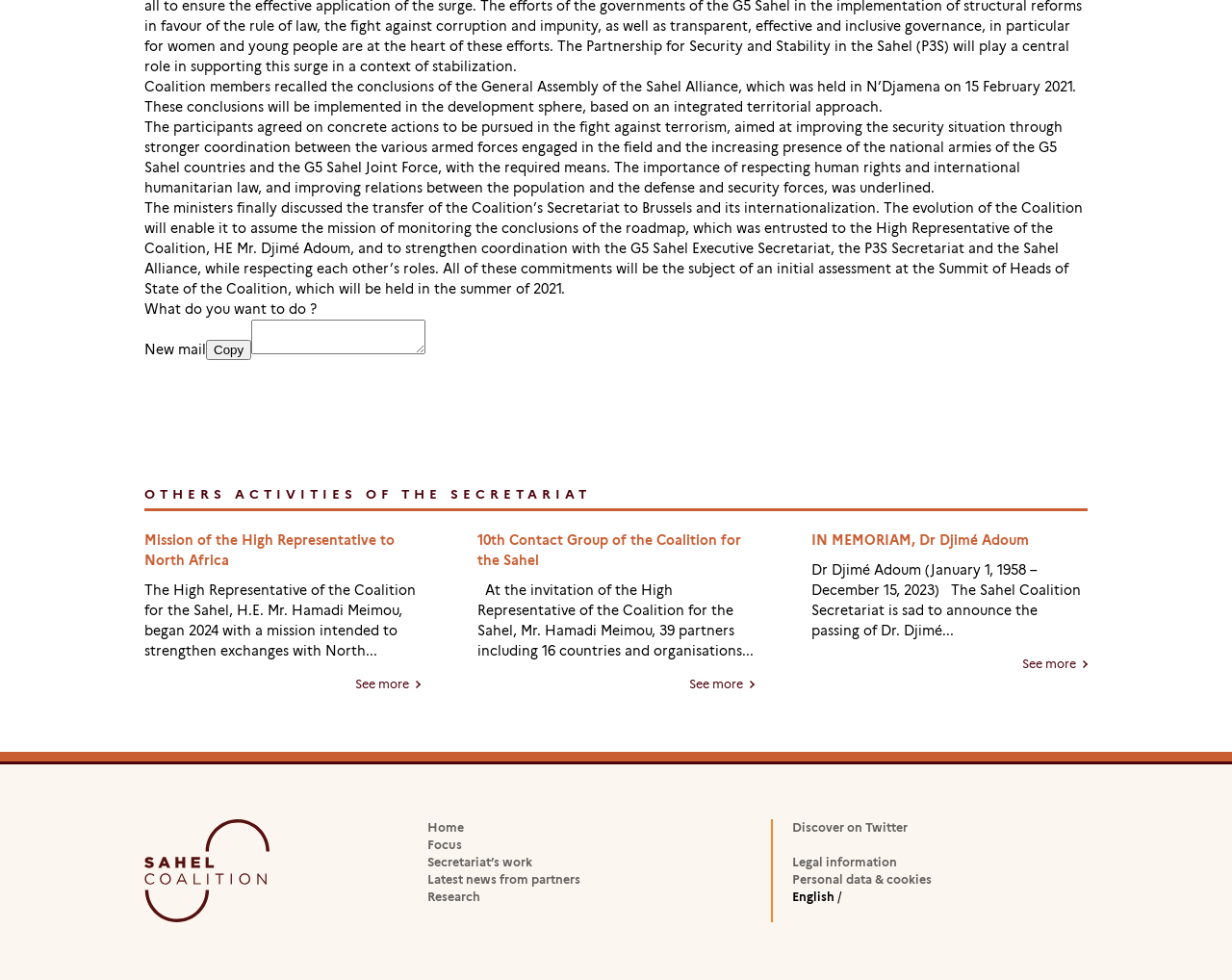Use the details in the image to answer the question thoroughly: 
What is the language of the webpage?

Based on the StaticText element, the language of the webpage is English, as indicated by the text 'English' in the bottom-right corner of the webpage.